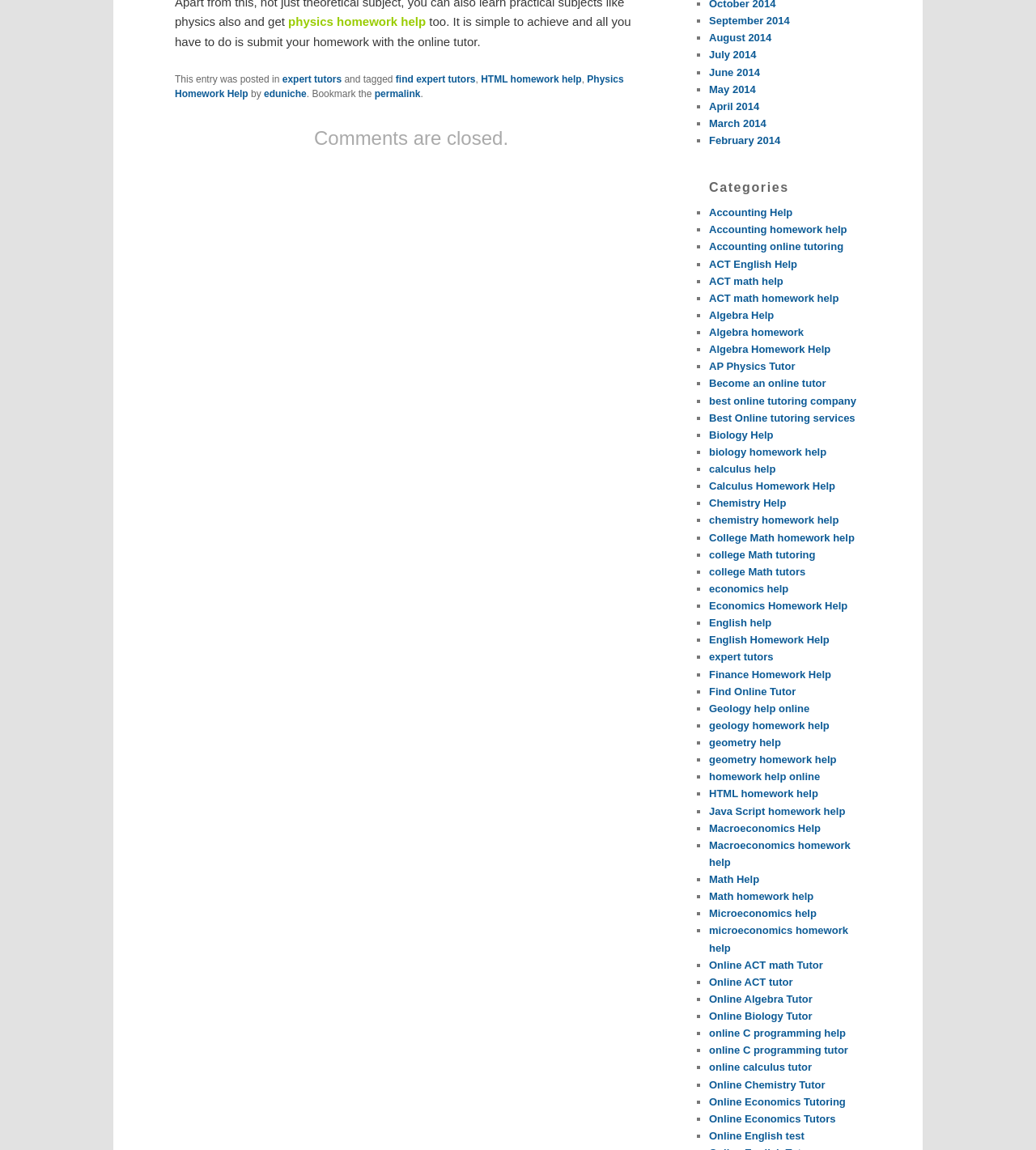Could you indicate the bounding box coordinates of the region to click in order to complete this instruction: "click physics homework help".

[0.278, 0.013, 0.411, 0.025]